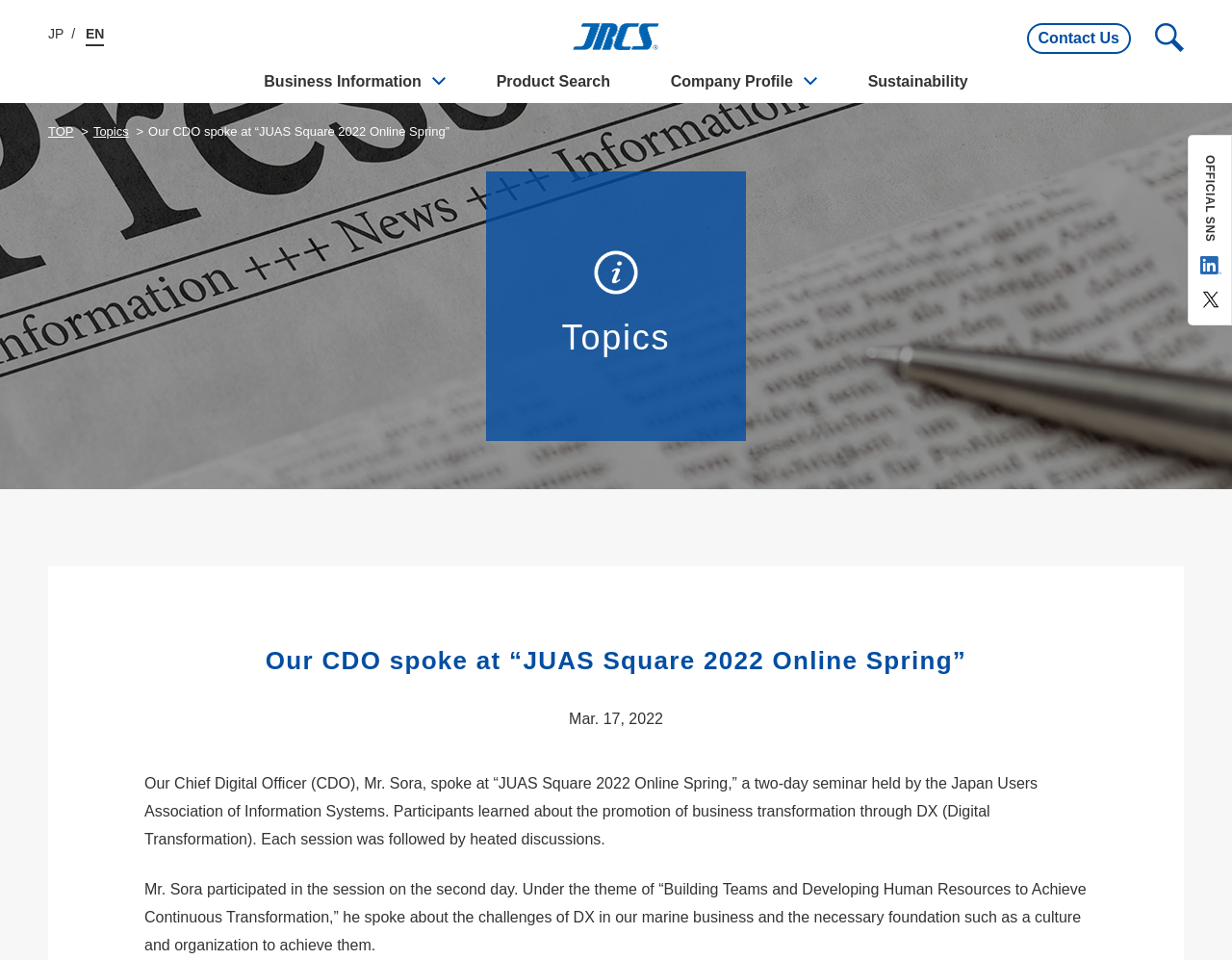Carefully observe the image and respond to the question with a detailed answer:
What is the theme of the session where Mr. Sora spoke?

The theme of the session can be found in the main content of the webpage, where it says 'Under the theme of “Building Teams and Developing Human Resources to Achieve Continuous Transformation,” he spoke about the challenges of DX in our marine business and the necessary foundation such as a culture and organization to achieve them.'